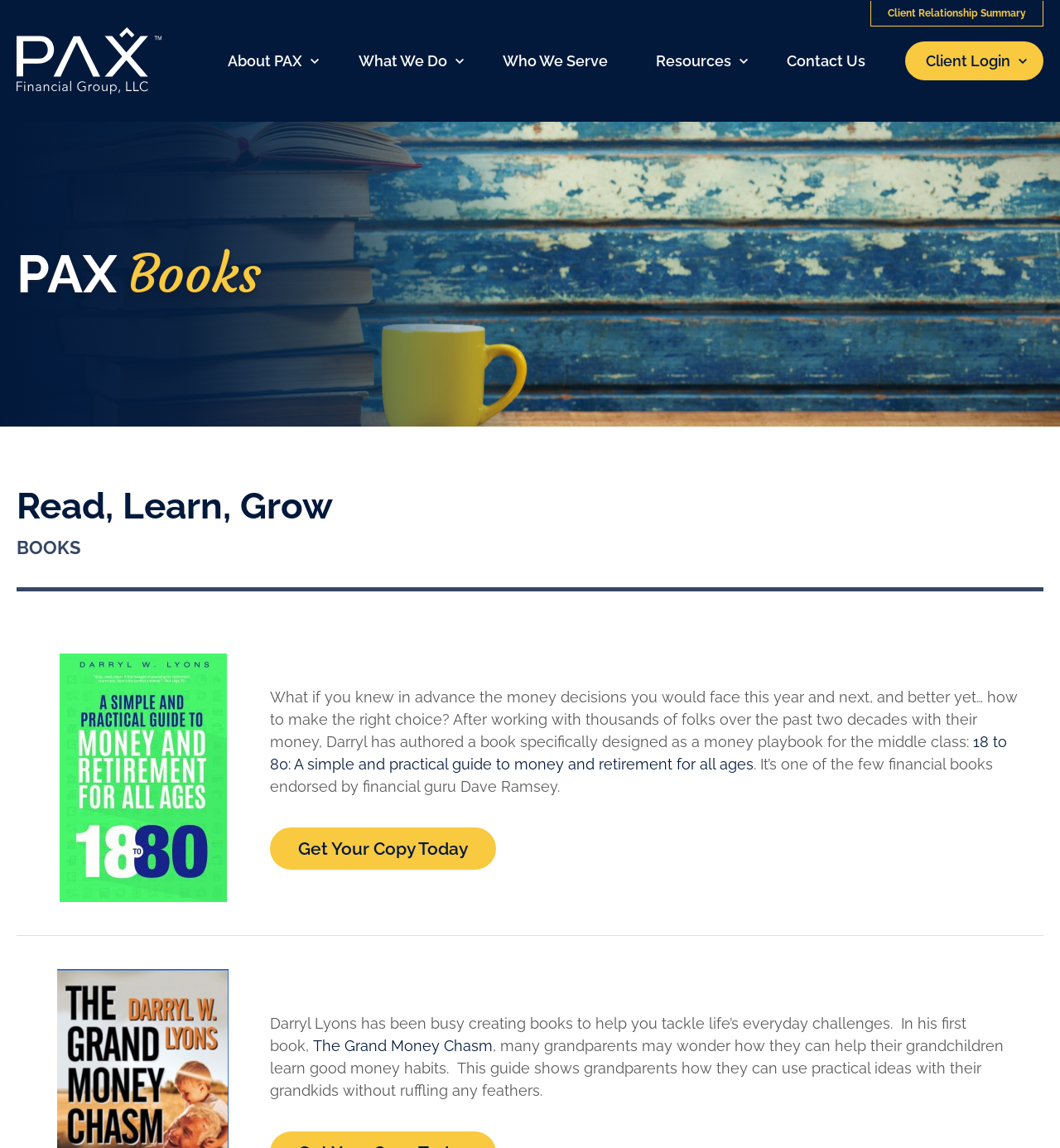Identify the bounding box for the given UI element using the description provided. Coordinates should be in the format (top-left x, top-left y, bottom-right x, bottom-right y) and must be between 0 and 1. Here is the description: The Grand Money Chasm

[0.295, 0.904, 0.465, 0.919]